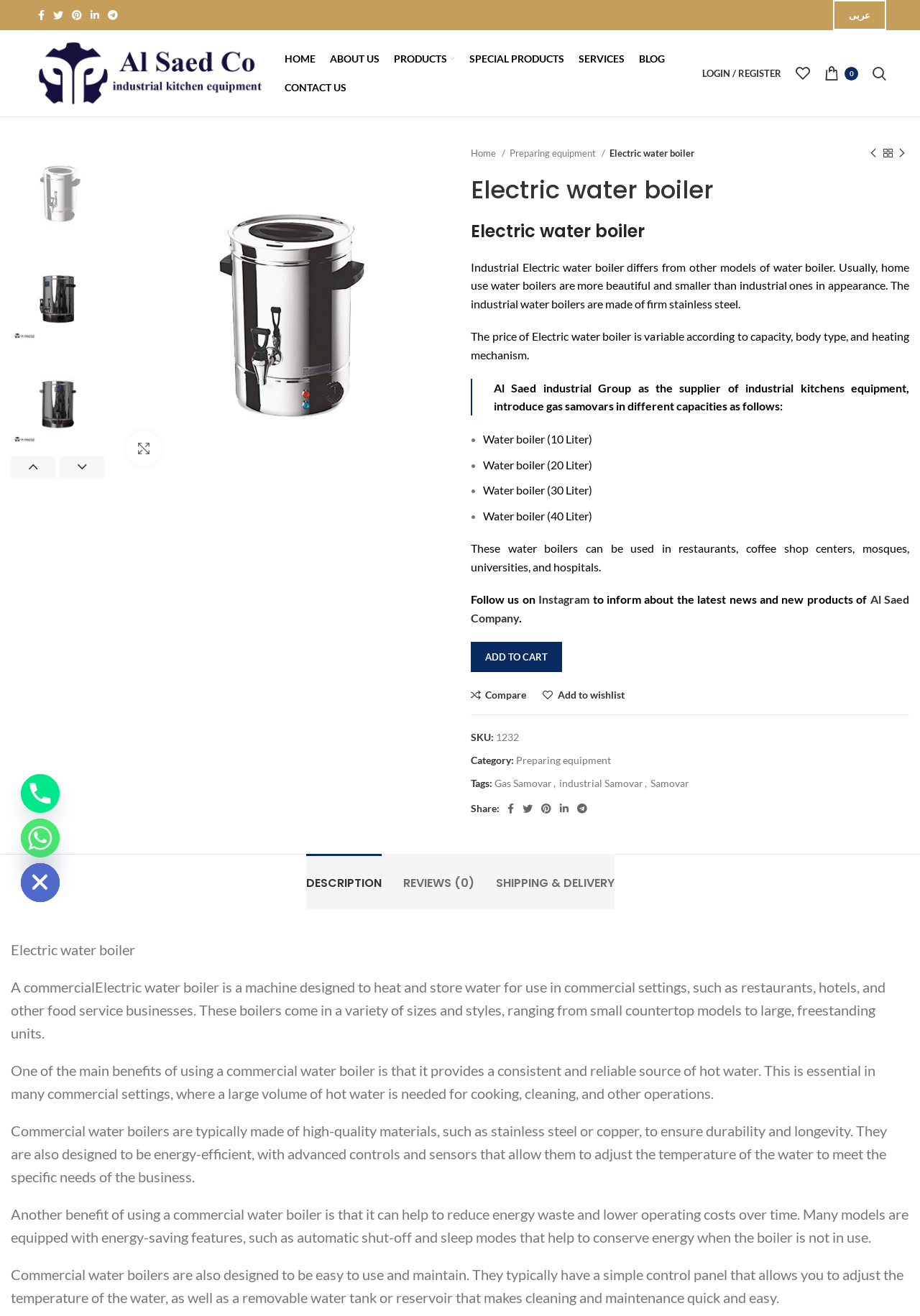Identify the bounding box coordinates for the region to click in order to carry out this instruction: "Search for products". Provide the coordinates using four float numbers between 0 and 1, formatted as [left, top, right, bottom].

[0.941, 0.045, 0.971, 0.067]